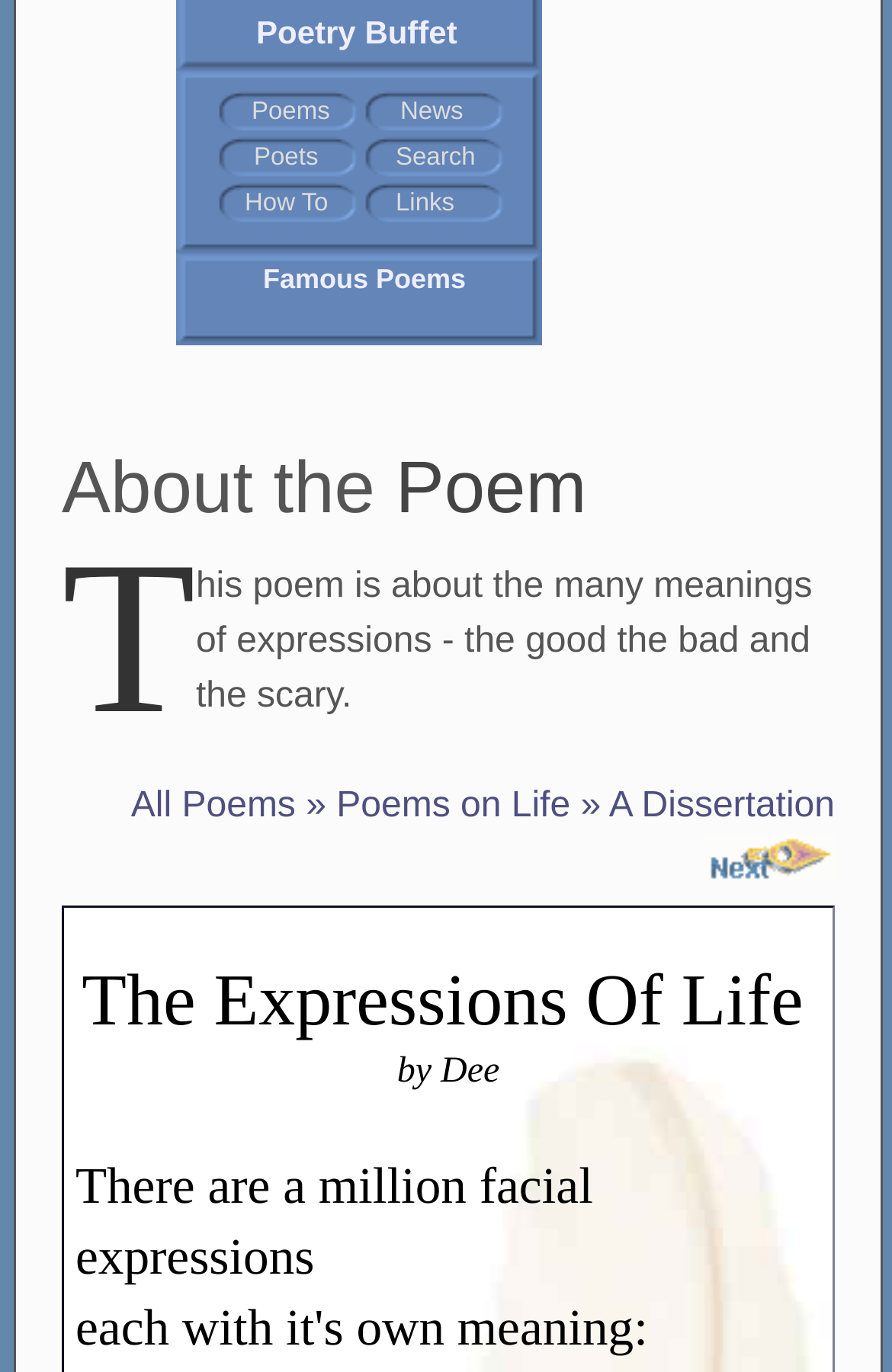Extract the bounding box coordinates for the HTML element that matches this description: "How To". The coordinates should be four float numbers between 0 and 1, i.e., [left, top, right, bottom].

[0.274, 0.134, 0.368, 0.162]